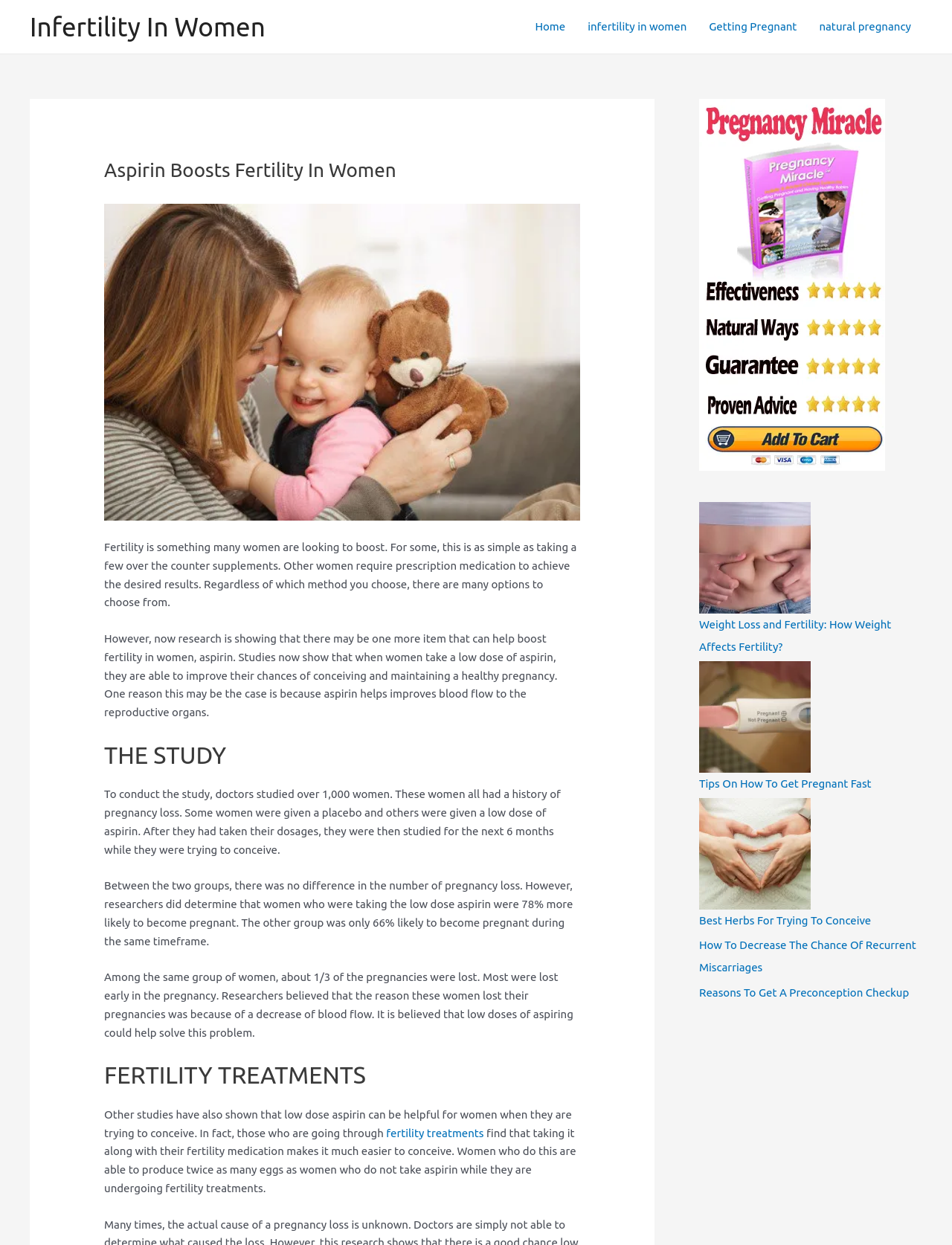Respond to the question below with a single word or phrase:
What is the section 'FERTILITY TREATMENTS' about?

Aspirin and fertility treatments